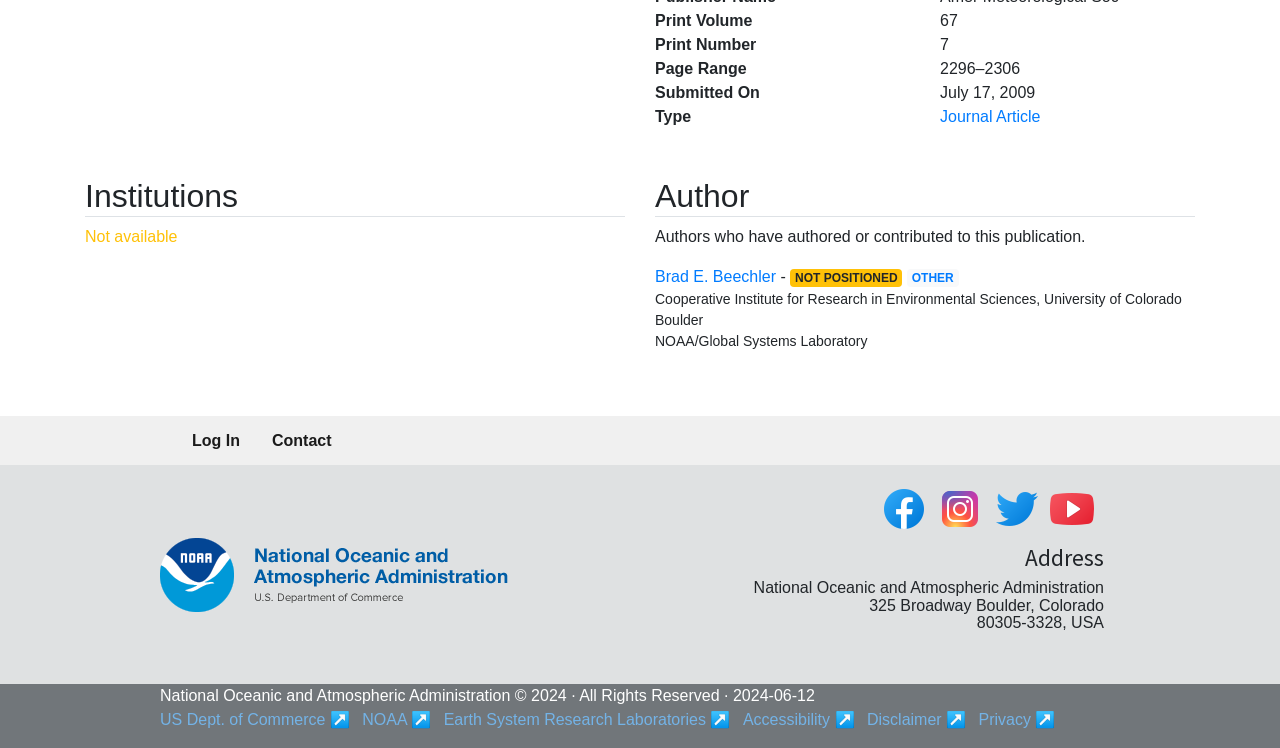Identify the bounding box for the given UI element using the description provided. Coordinates should be in the format (top-left x, top-left y, bottom-right x, bottom-right y) and must be between 0 and 1. Here is the description: brad E. beechler

[0.512, 0.358, 0.606, 0.381]